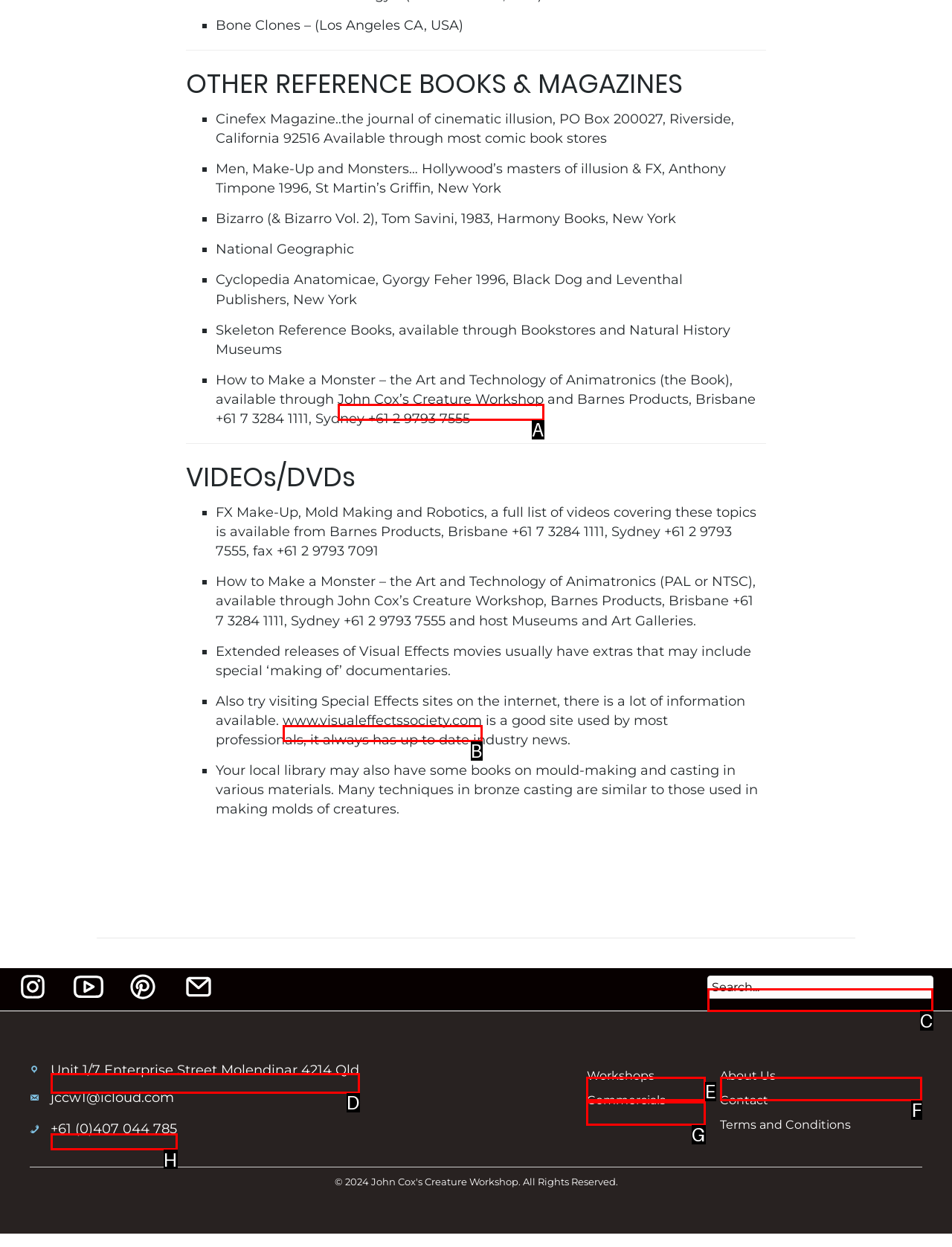For the task: Click on the link to skip to content, identify the HTML element to click.
Provide the letter corresponding to the right choice from the given options.

None